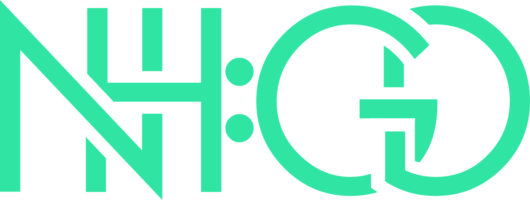Please give a concise answer to this question using a single word or phrase: 
What is the expertise of Nik Handson?

Graphic design